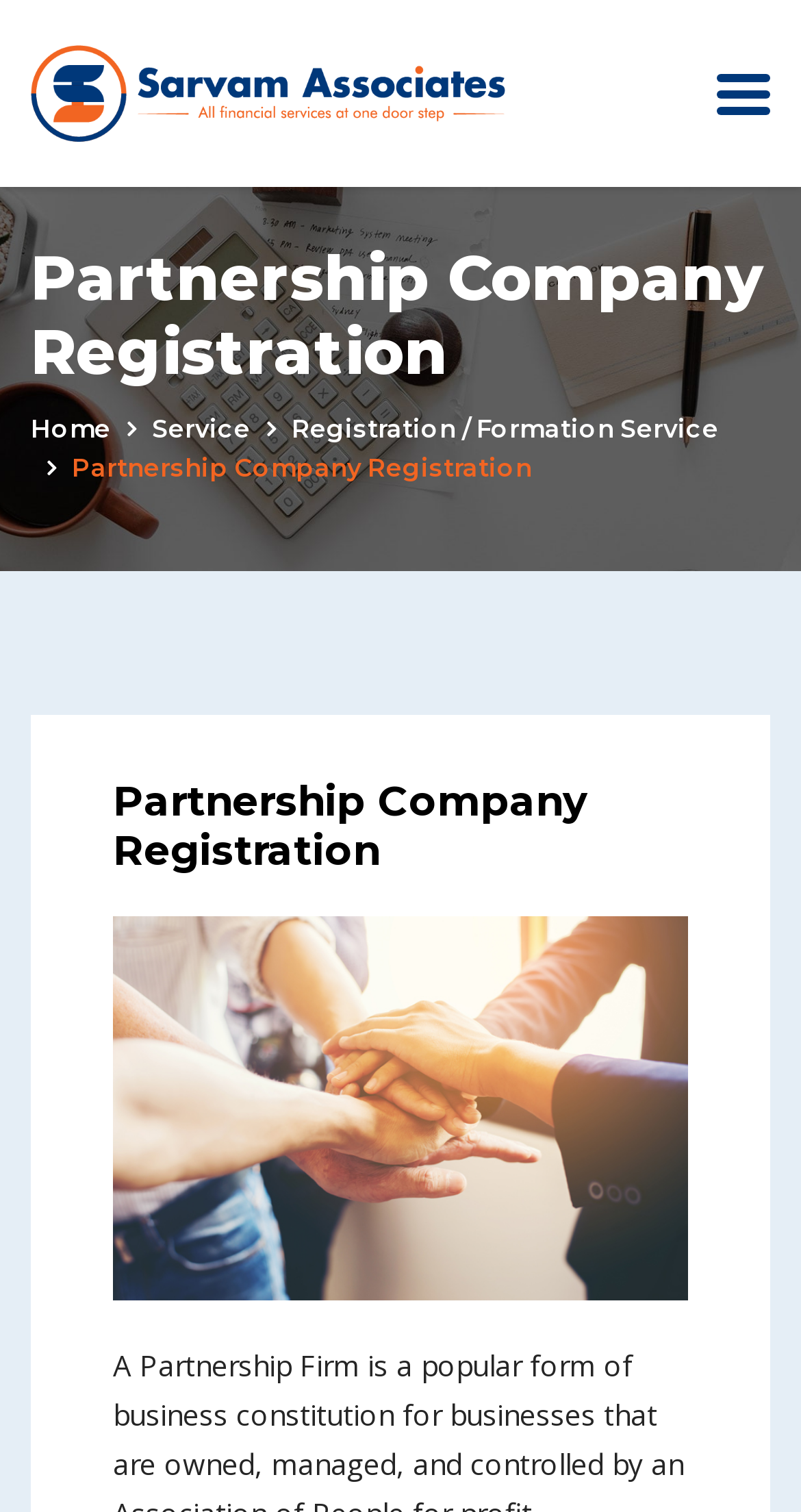What is the icon at the bottom right?
Please answer using one word or phrase, based on the screenshot.

uf106